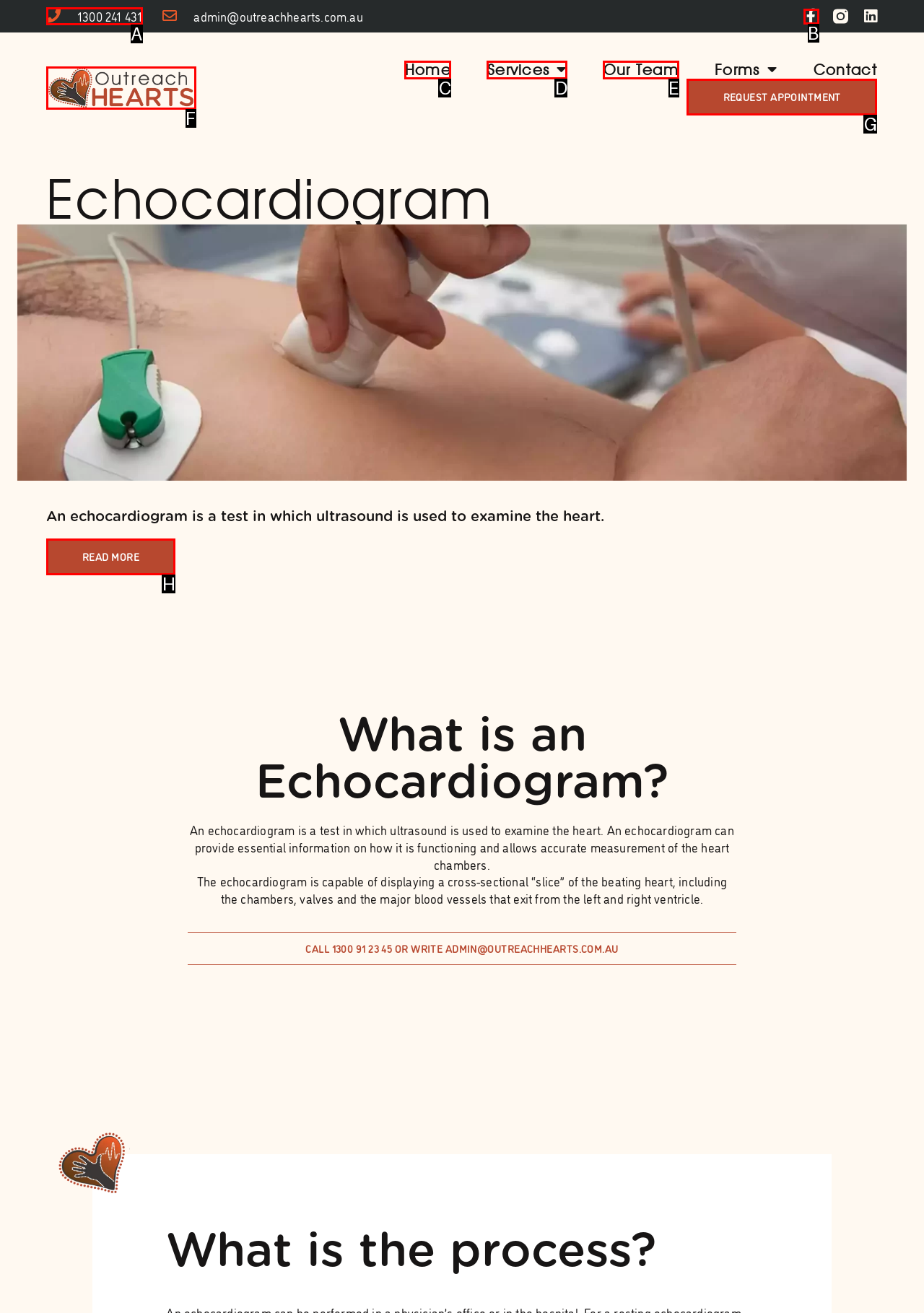Select the appropriate option that fits: Home
Reply with the letter of the correct choice.

C